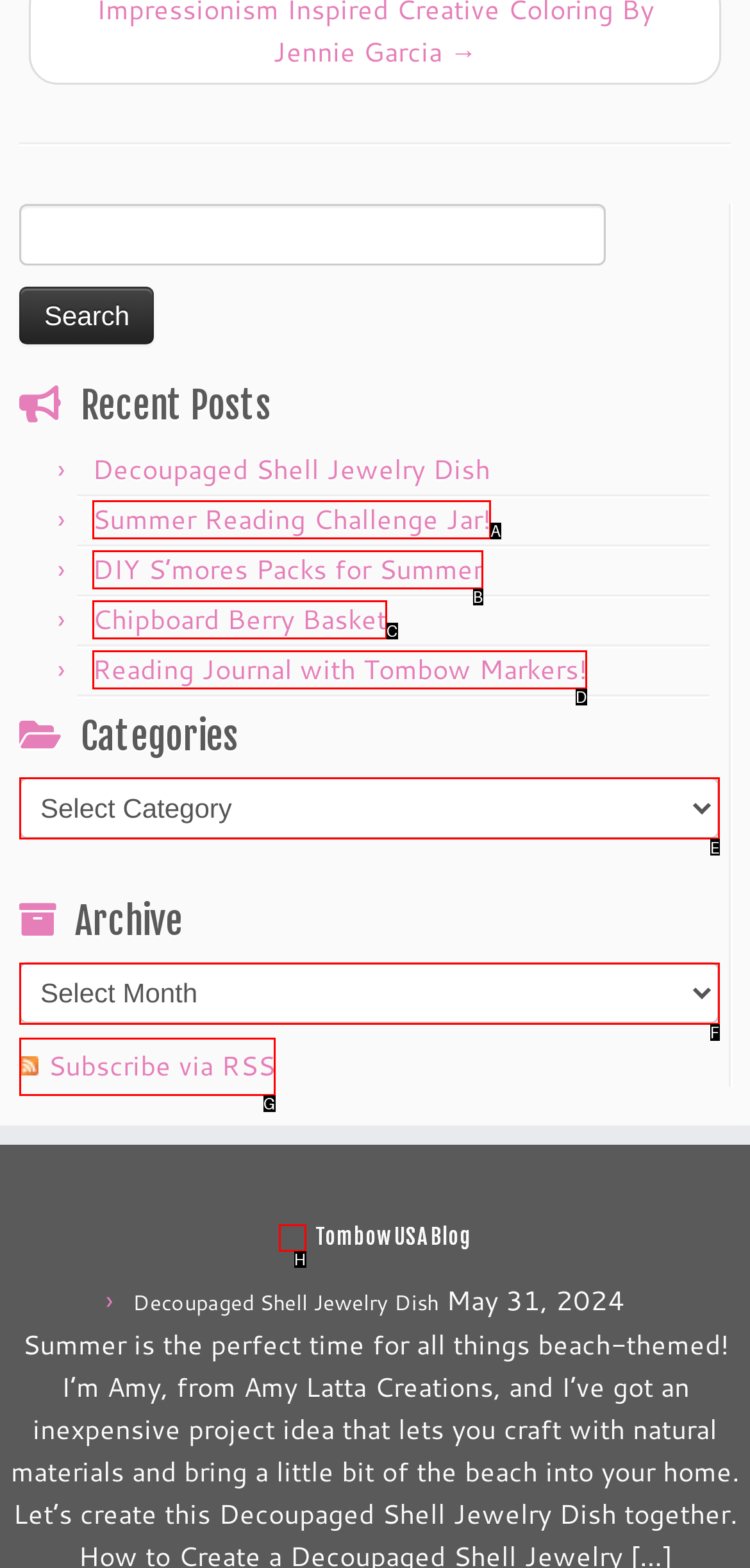Look at the description: Reading Journal with Tombow Markers!
Determine the letter of the matching UI element from the given choices.

D